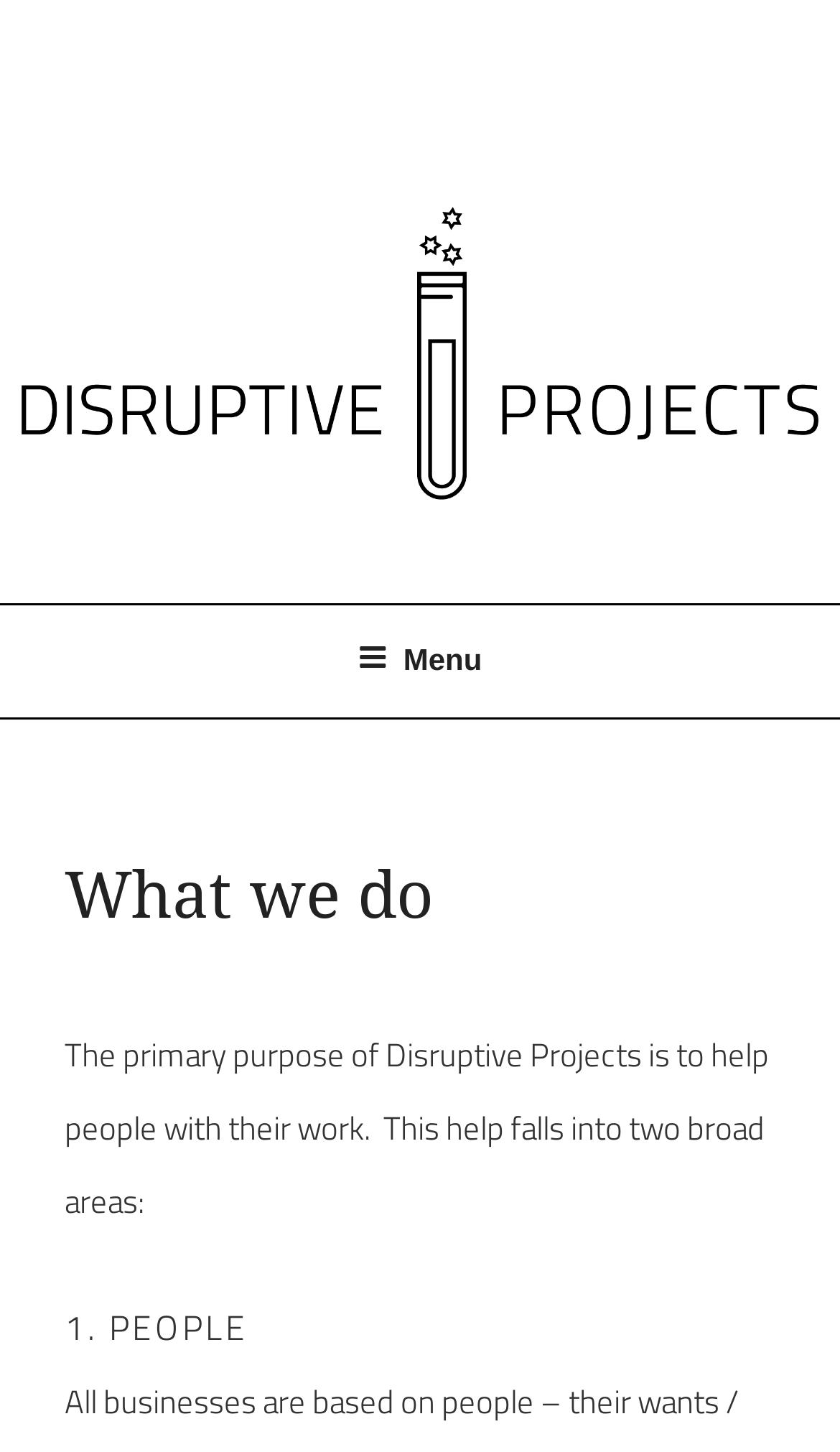From the webpage screenshot, predict the bounding box coordinates (top-left x, top-left y, bottom-right x, bottom-right y) for the UI element described here: Menu

[0.39, 0.418, 0.61, 0.491]